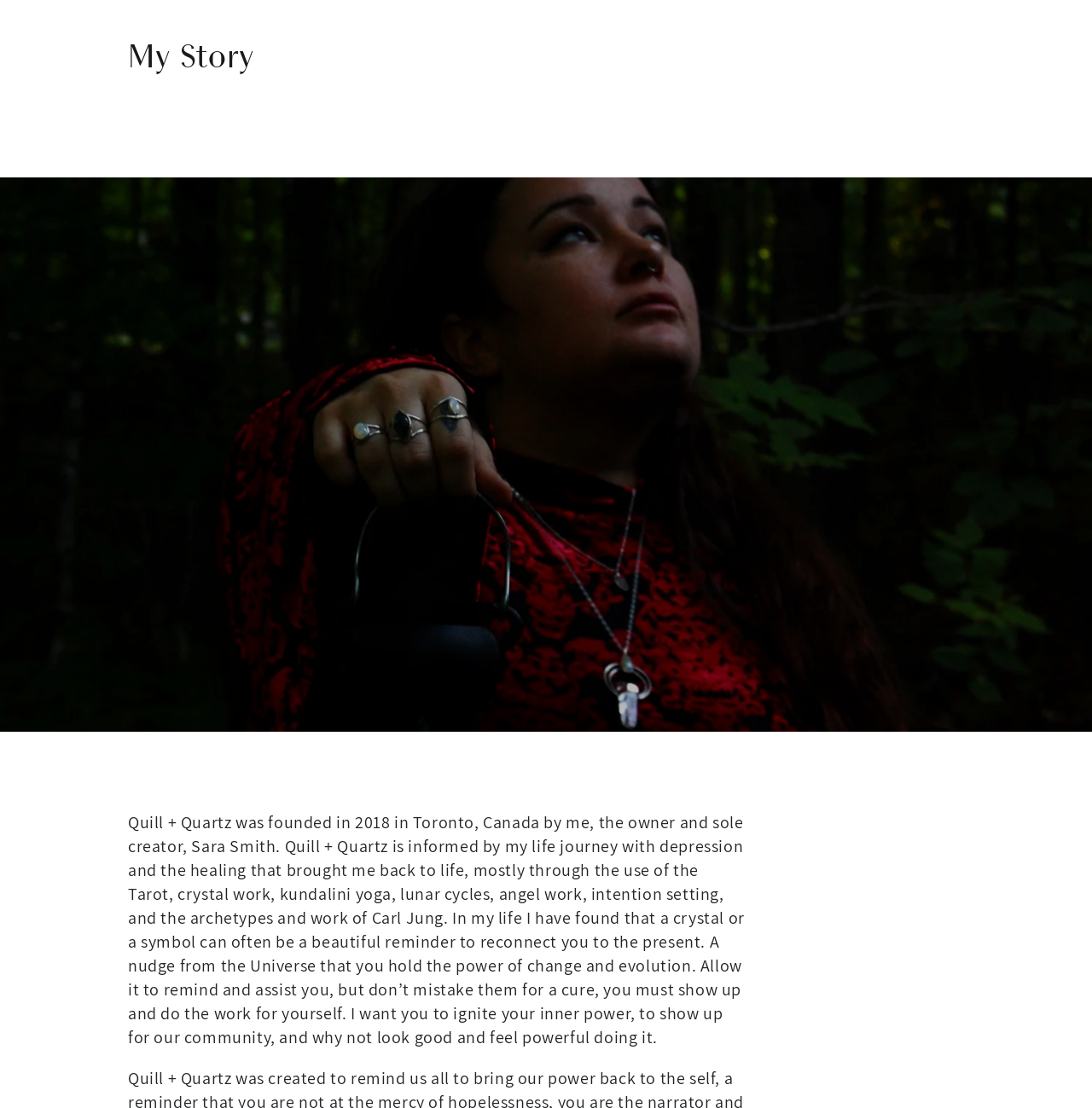Please identify the bounding box coordinates for the region that you need to click to follow this instruction: "open shop menu".

[0.327, 0.008, 0.384, 0.044]